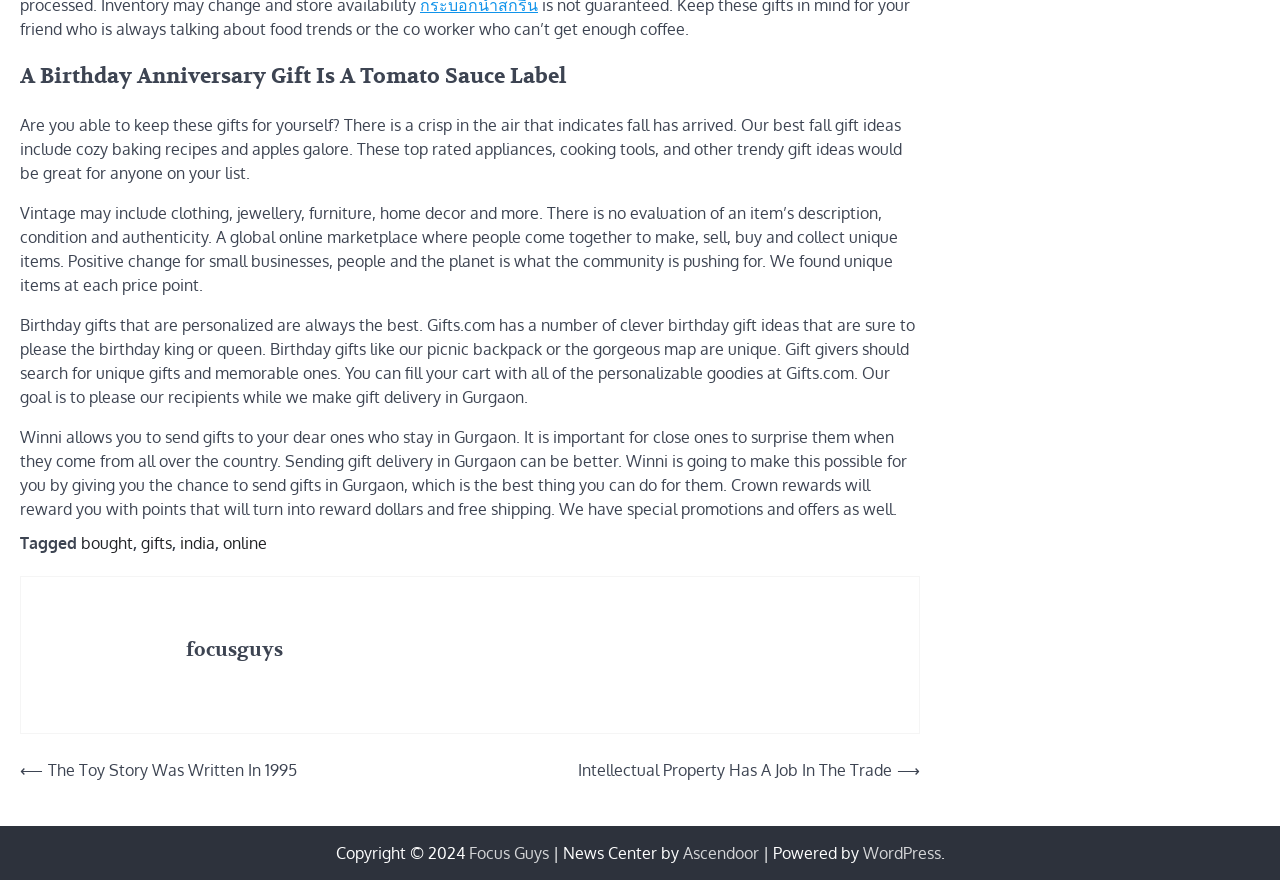Please predict the bounding box coordinates of the element's region where a click is necessary to complete the following instruction: "Click the 'india' link". The coordinates should be represented by four float numbers between 0 and 1, i.e., [left, top, right, bottom].

[0.141, 0.606, 0.168, 0.629]